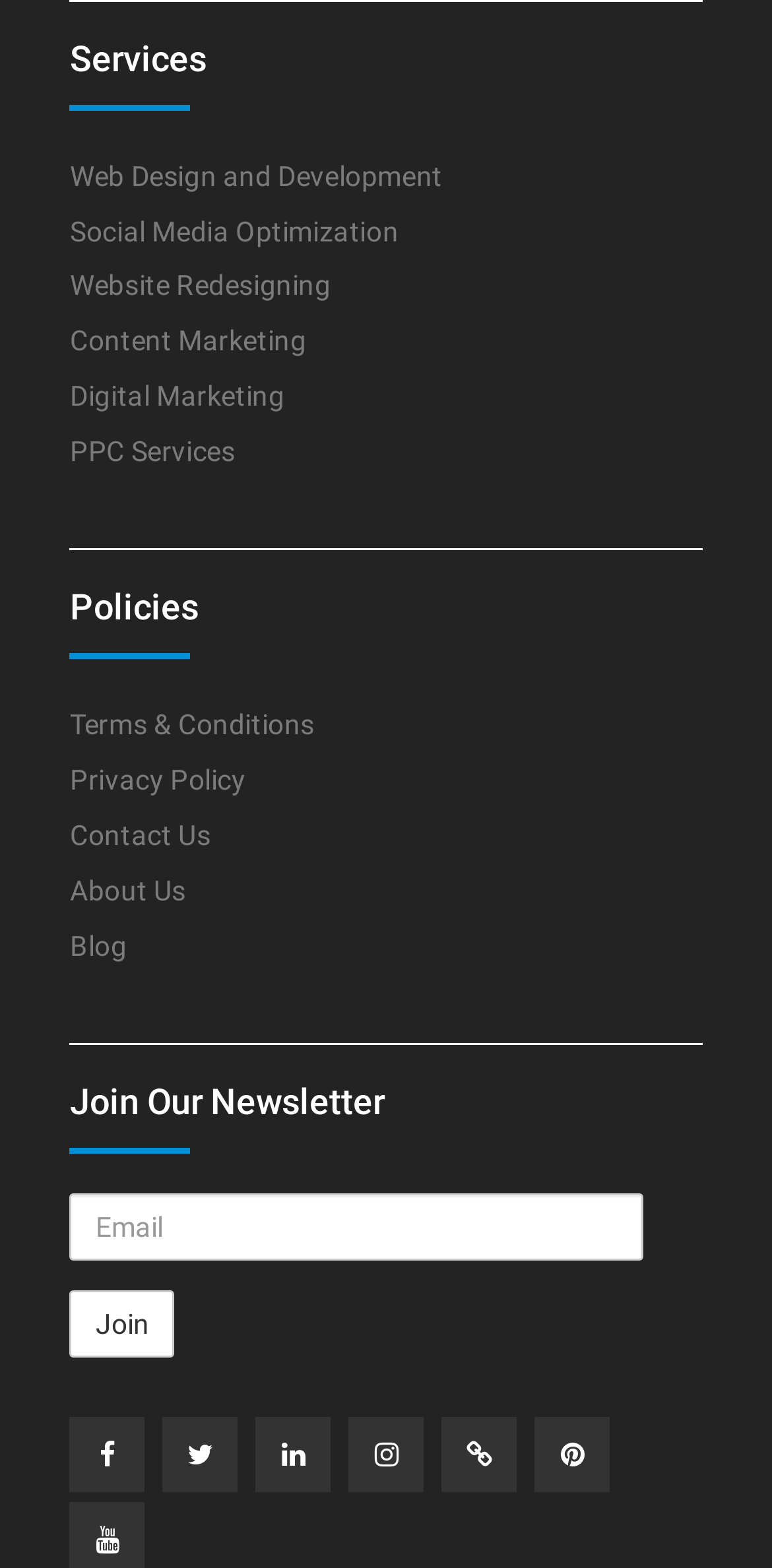Respond to the question with just a single word or phrase: 
How many services are listed?

7